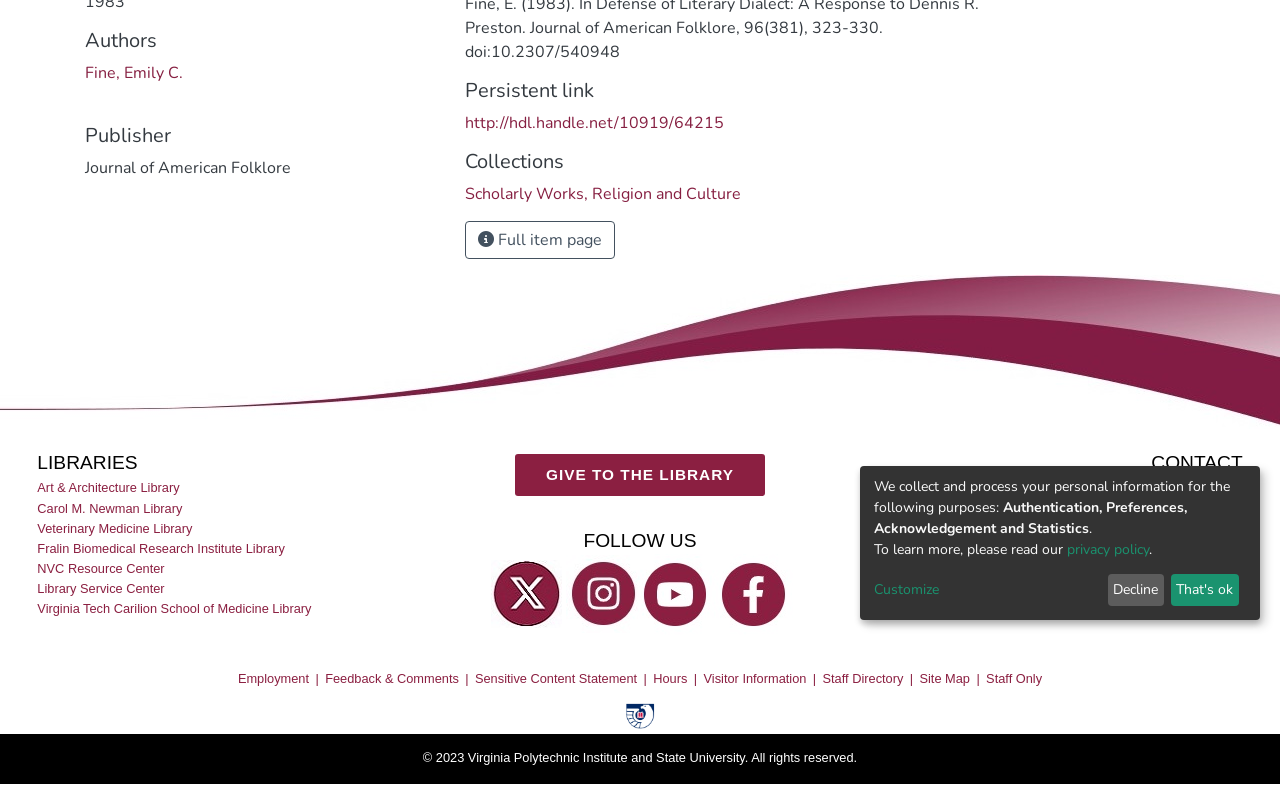For the following element description, predict the bounding box coordinates in the format (top-left x, top-left y, bottom-right x, bottom-right y). All values should be floating point numbers between 0 and 1. Description: YouTube

[0.51, 0.704, 0.549, 0.766]